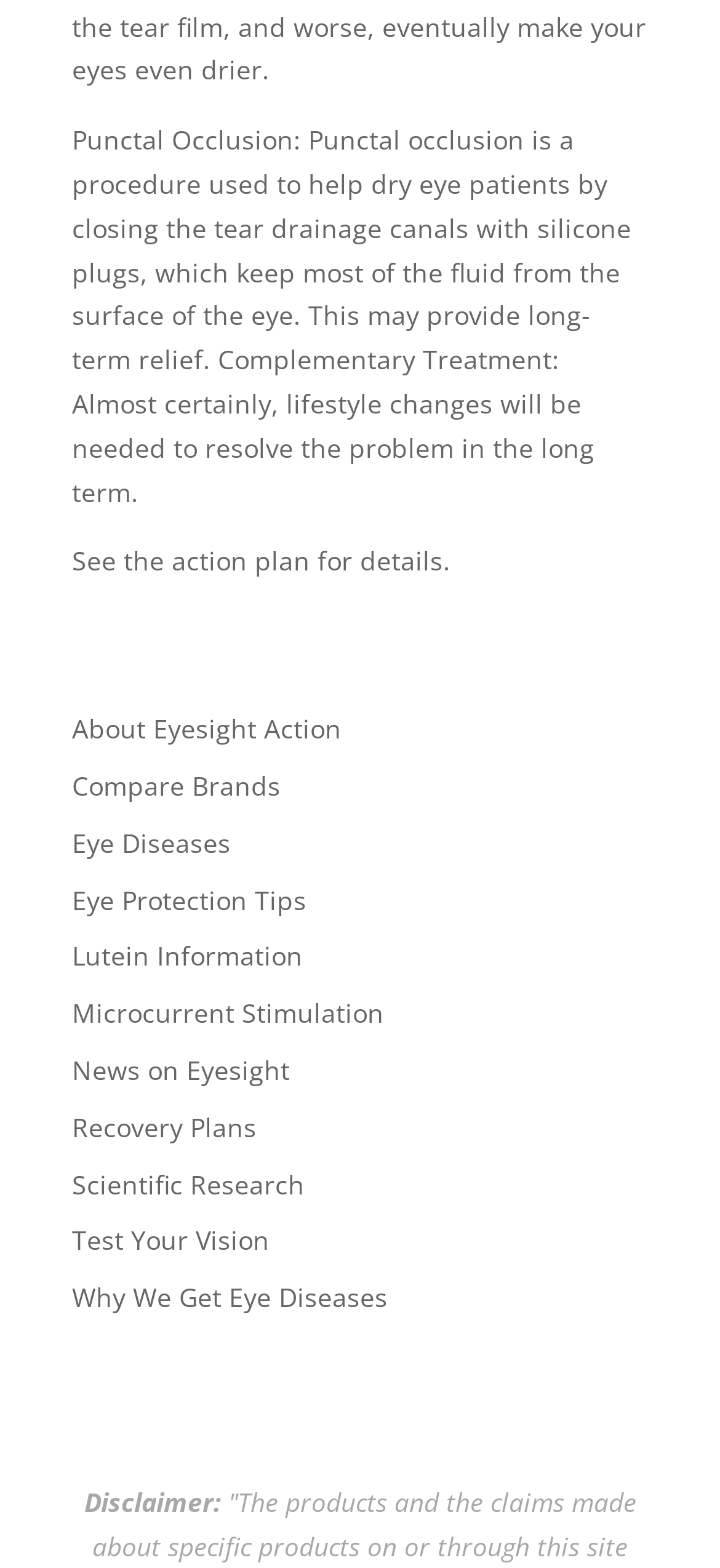Based on the element description, predict the bounding box coordinates (top-left x, top-left y, bottom-right x, bottom-right y) for the UI element in the screenshot: Microcurrent Stimulation

[0.1, 0.635, 0.533, 0.657]